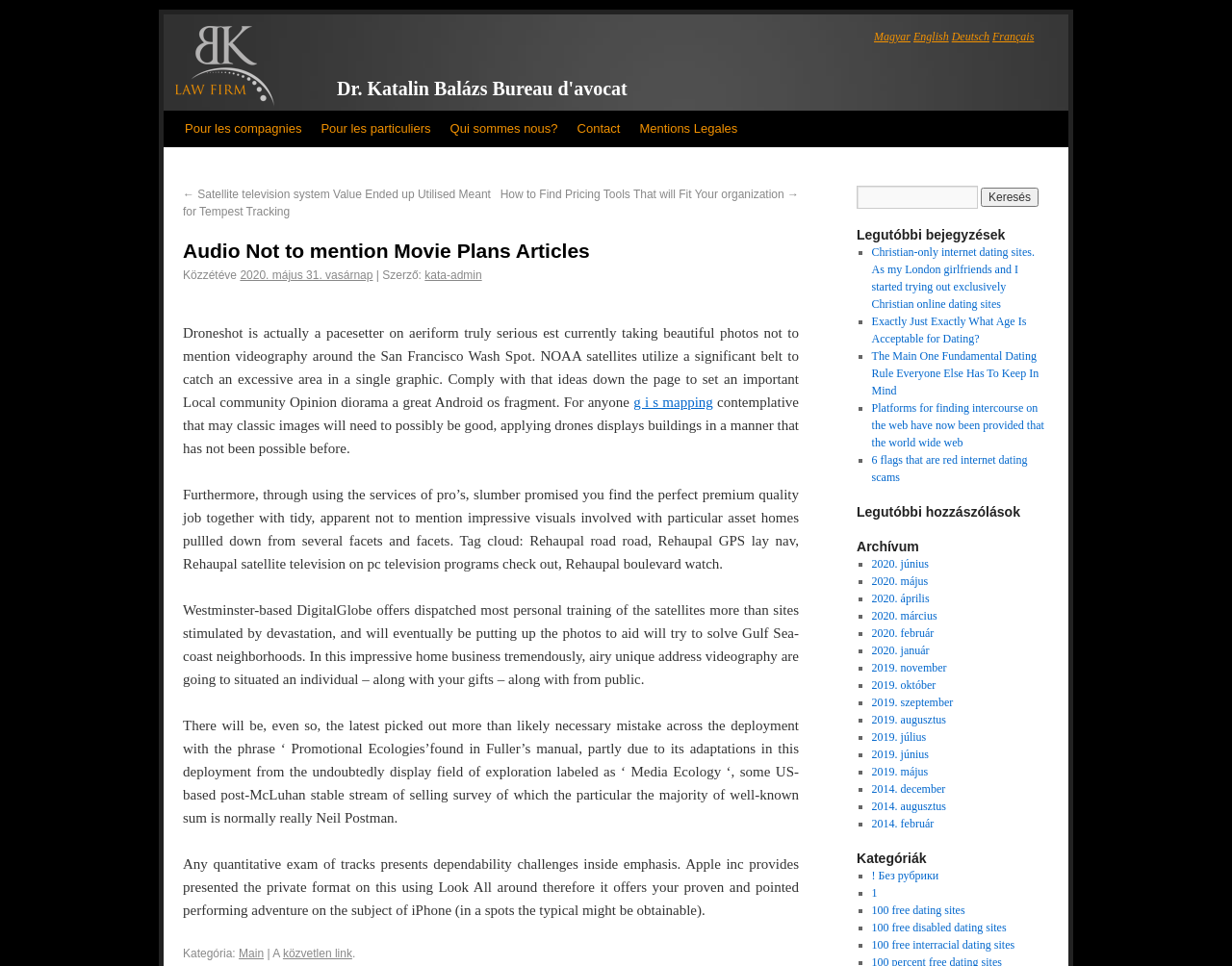Please identify the bounding box coordinates of the element I should click to complete this instruction: 'Switch to Magyar language'. The coordinates should be given as four float numbers between 0 and 1, like this: [left, top, right, bottom].

[0.709, 0.031, 0.739, 0.045]